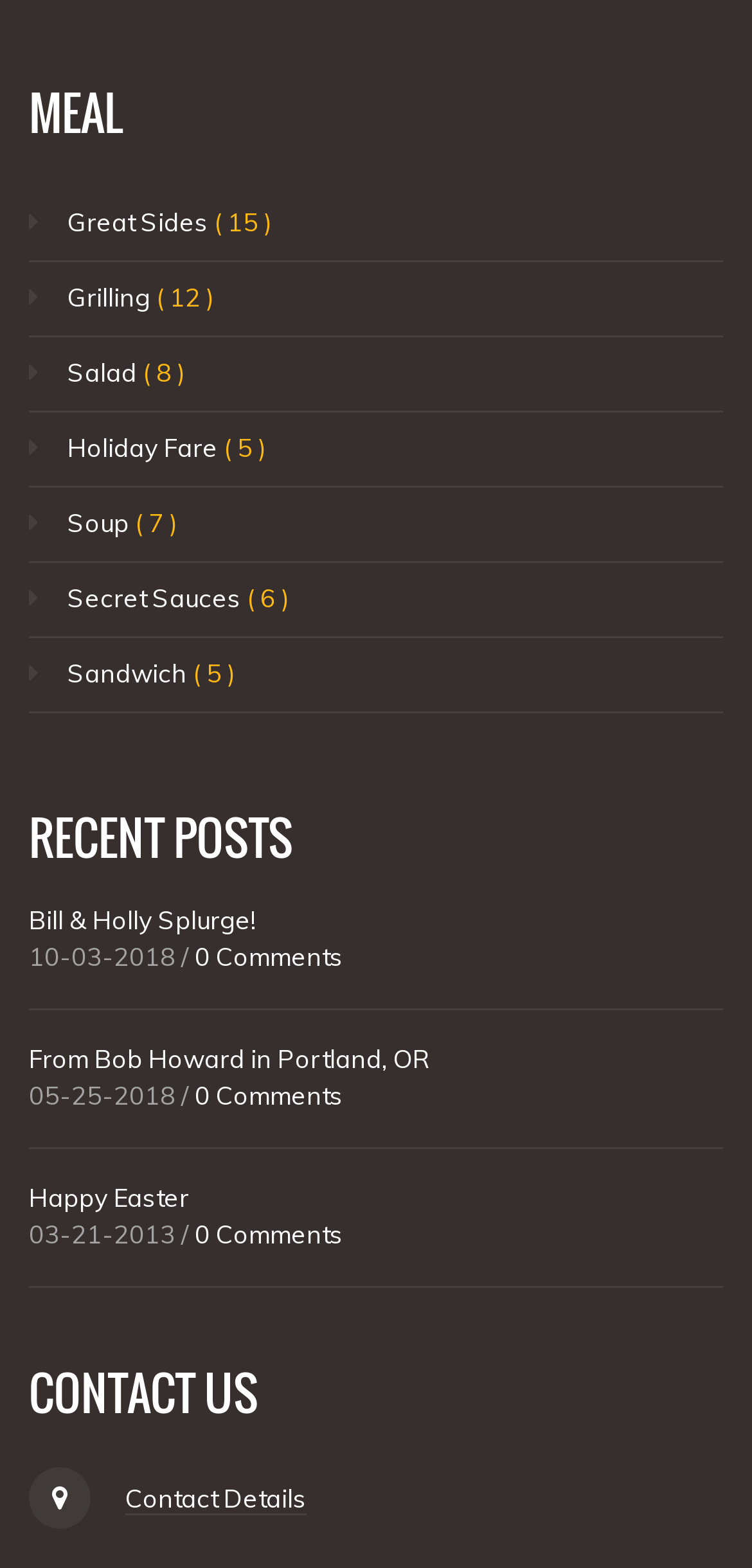Given the element description: "Sandwich", predict the bounding box coordinates of this UI element. The coordinates must be four float numbers between 0 and 1, given as [left, top, right, bottom].

[0.09, 0.419, 0.249, 0.439]